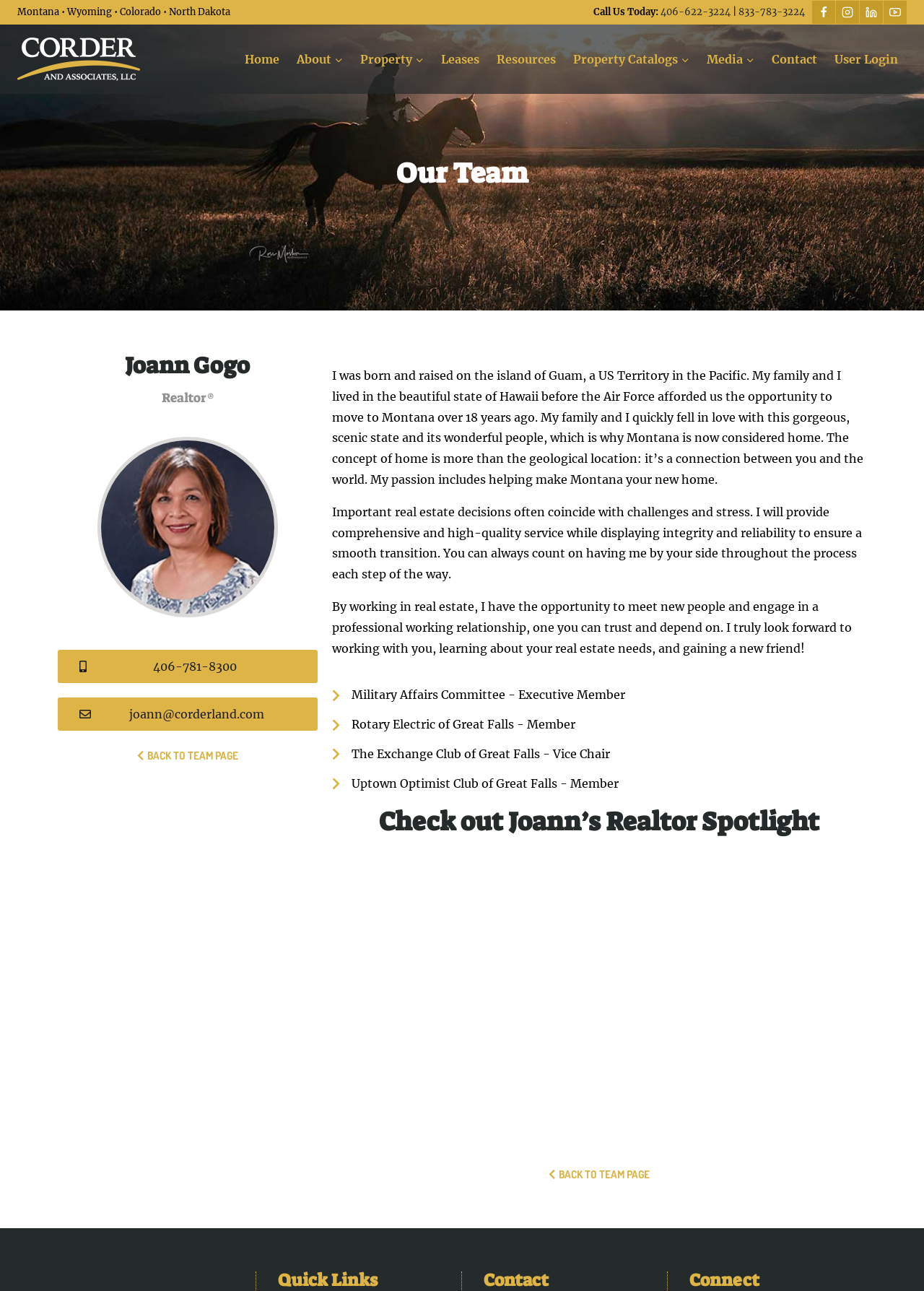Determine the bounding box coordinates of the clickable element to complete this instruction: "Call the office using the first phone number". Provide the coordinates in the format of four float numbers between 0 and 1, [left, top, right, bottom].

[0.715, 0.005, 0.791, 0.014]